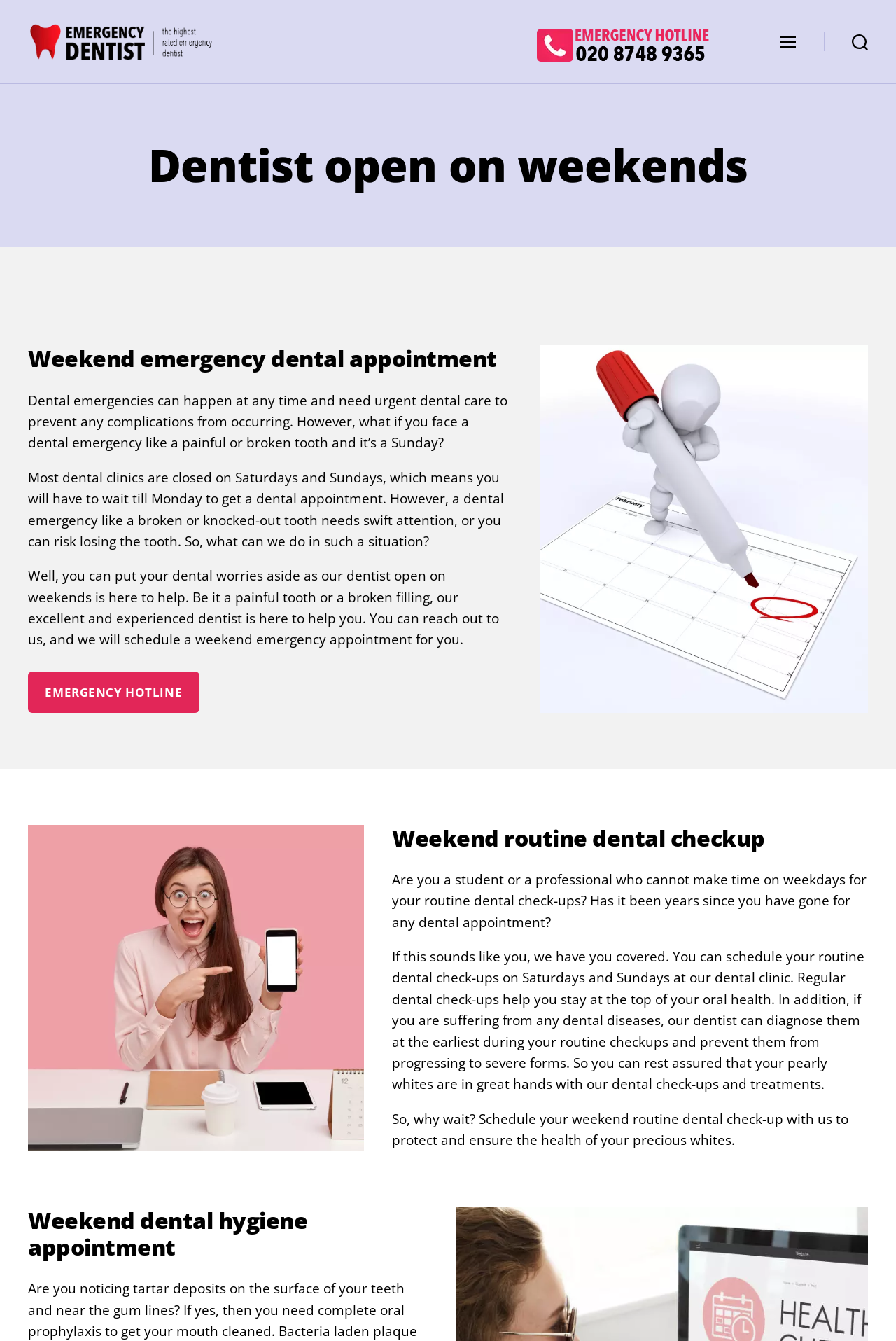How can one reach out to the dentist open on weekends?
Using the screenshot, give a one-word or short phrase answer.

Call the emergency hotline